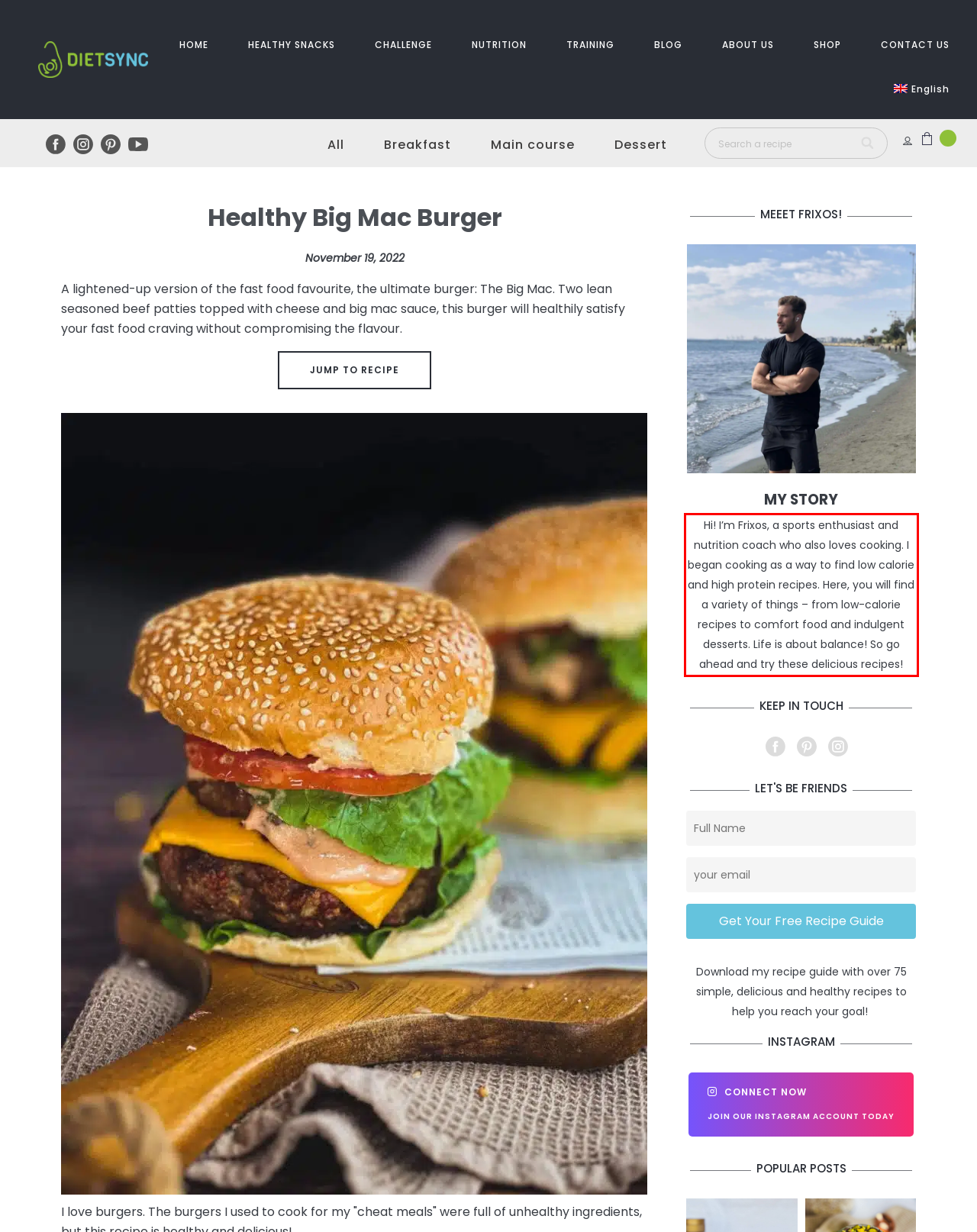Inspect the webpage screenshot that has a red bounding box and use OCR technology to read and display the text inside the red bounding box.

Hi! I’m Frixos, a sports enthusiast and nutrition coach who also loves cooking. I began cooking as a way to find low calorie and high protein recipes. Here, you will find a variety of things – from low-calorie recipes to comfort food and indulgent desserts. Life is about balance! So go ahead and try these delicious recipes!